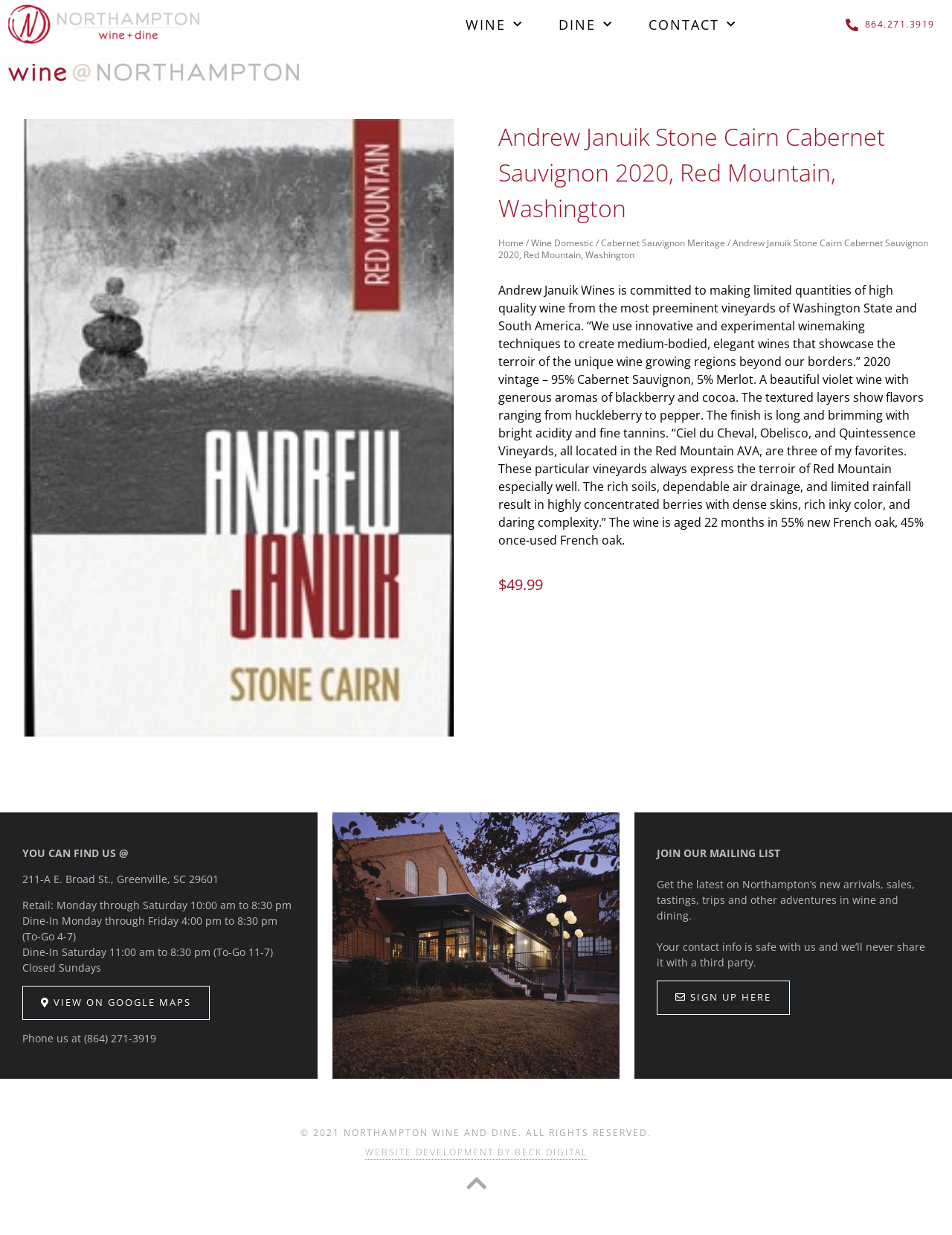Where is the wine store located?
From the image, respond with a single word or phrase.

211-A E. Broad St., Greenville, SC 29601